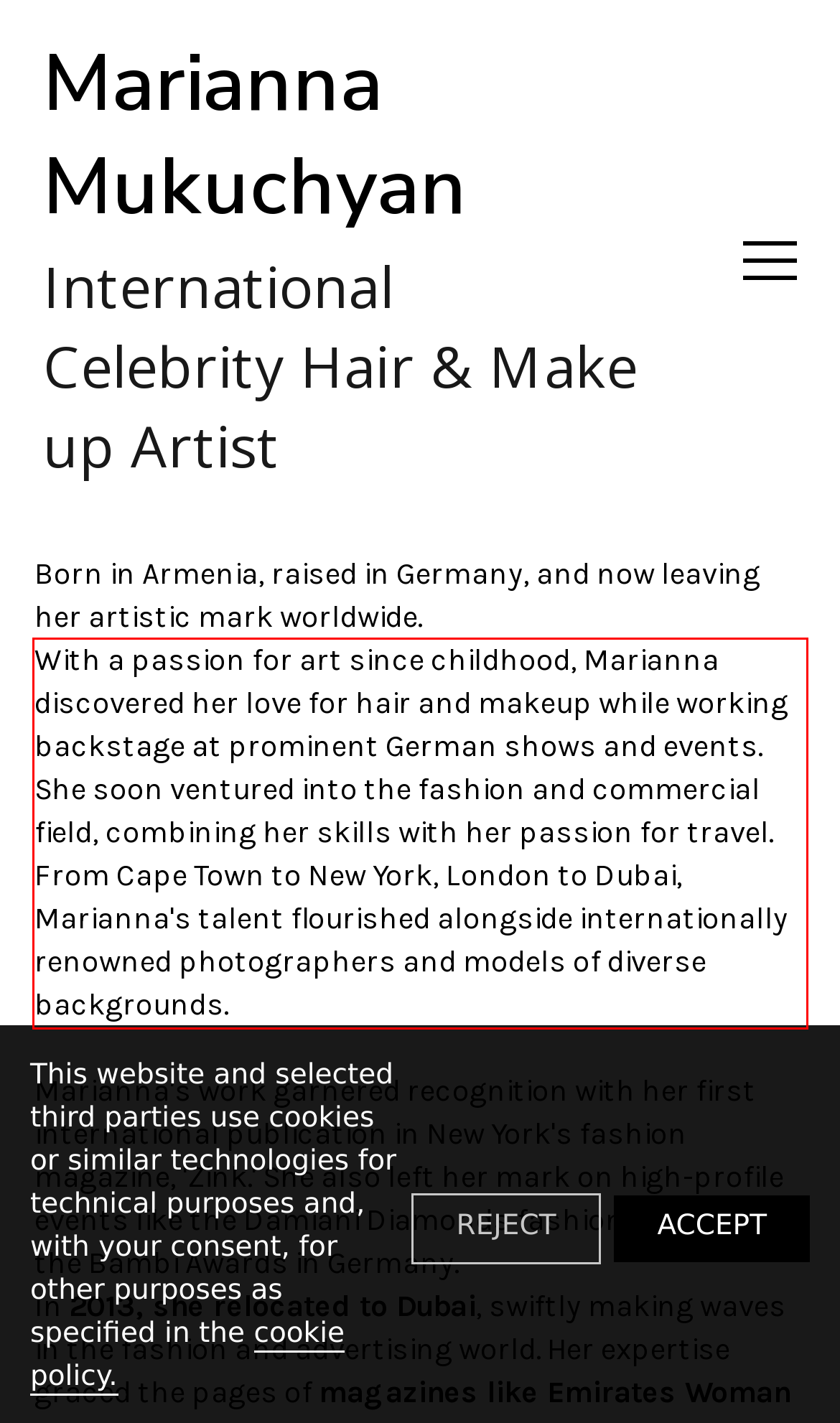You are looking at a screenshot of a webpage with a red rectangle bounding box. Use OCR to identify and extract the text content found inside this red bounding box.

With a passion for art since childhood, Marianna discovered her love for hair and makeup while working backstage at prominent German shows and events. She soon ventured into the fashion and commercial field, combining her skills with her passion for travel. From Cape Town to New York, London to Dubai, Marianna's talent flourished alongside internationally renowned photographers and models of diverse backgrounds.